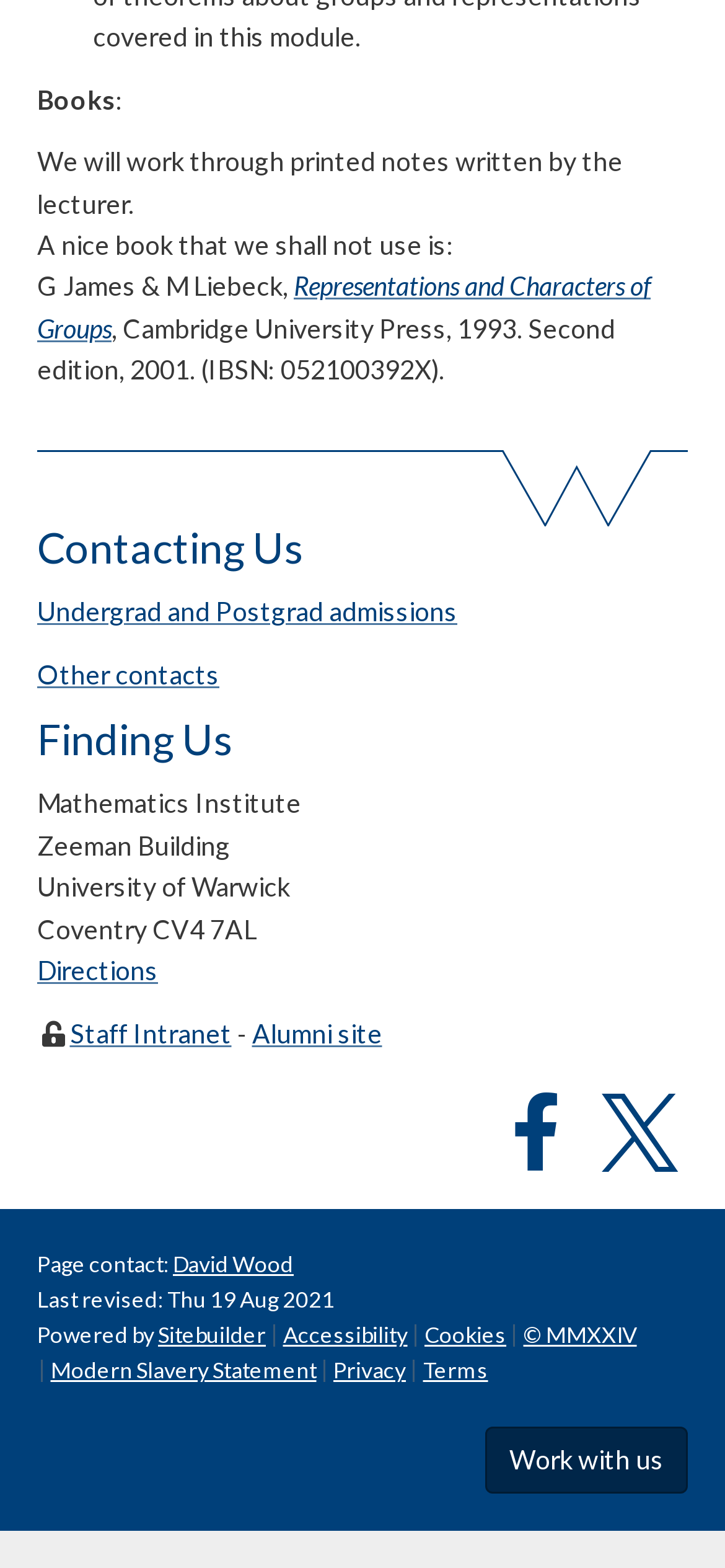What is the address of the Mathematics Institute?
Look at the image and respond with a one-word or short phrase answer.

Zeeman Building, University of Warwick, Coventry CV4 7AL